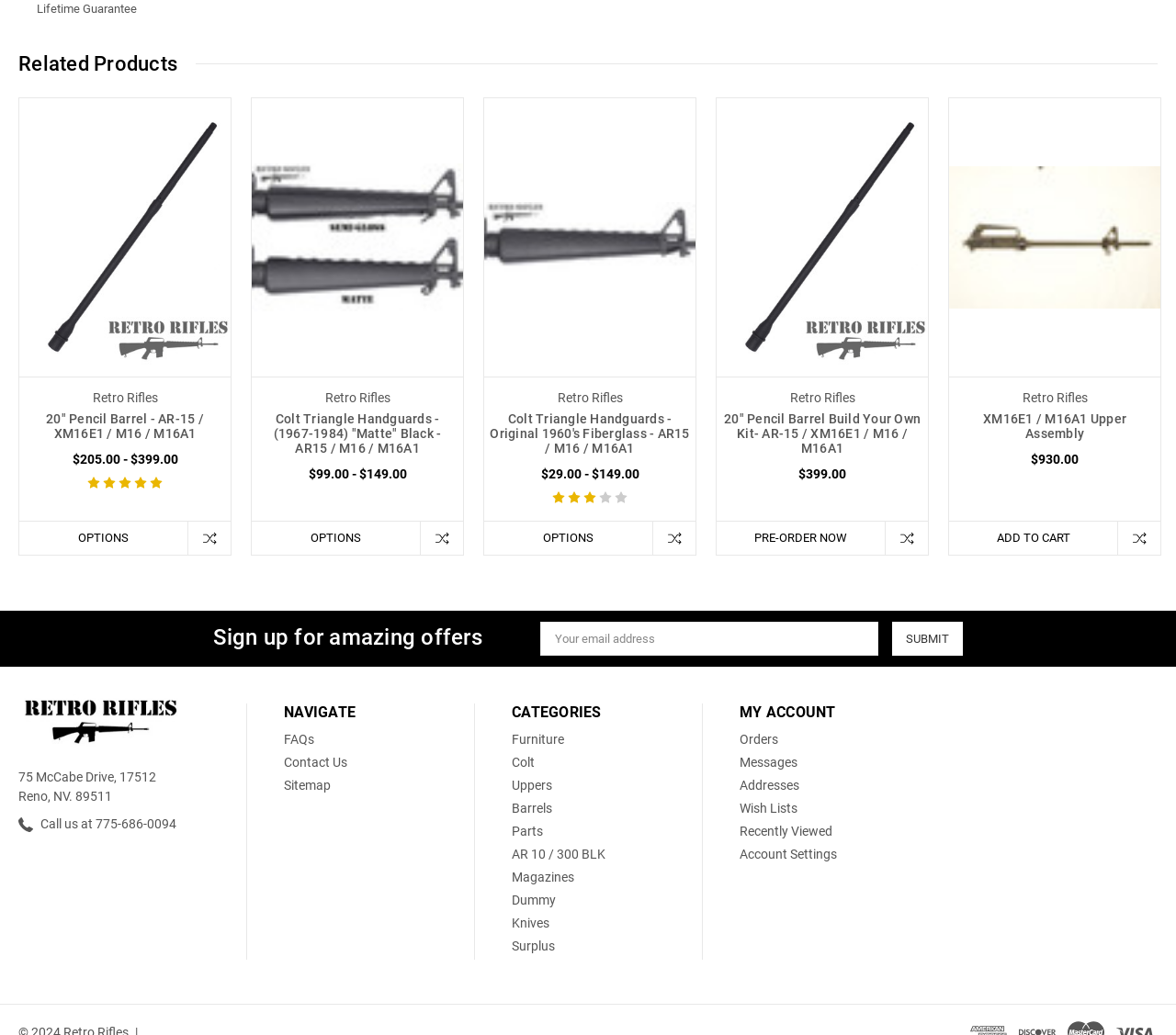Highlight the bounding box coordinates of the region I should click on to meet the following instruction: "Quick view of Colt Triangle Handguards - (1967-1984) "Matte" Black - AR15 / M16 / M16A1".

[0.265, 0.267, 0.343, 0.3]